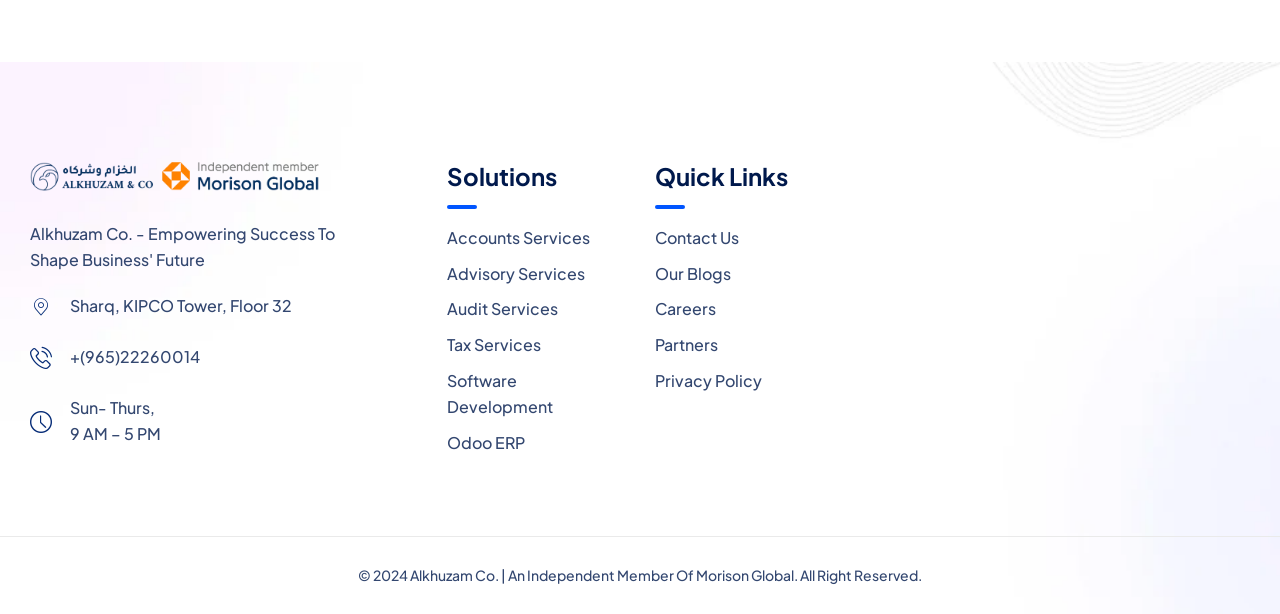Look at the image and give a detailed response to the following question: What is the name of the ERP software mentioned on the webpage?

The ERP software mentioned on the webpage is 'Odoo ERP', which is listed under the 'Solutions' section. This software is likely used by the company for its operations or offered as a service to its clients.